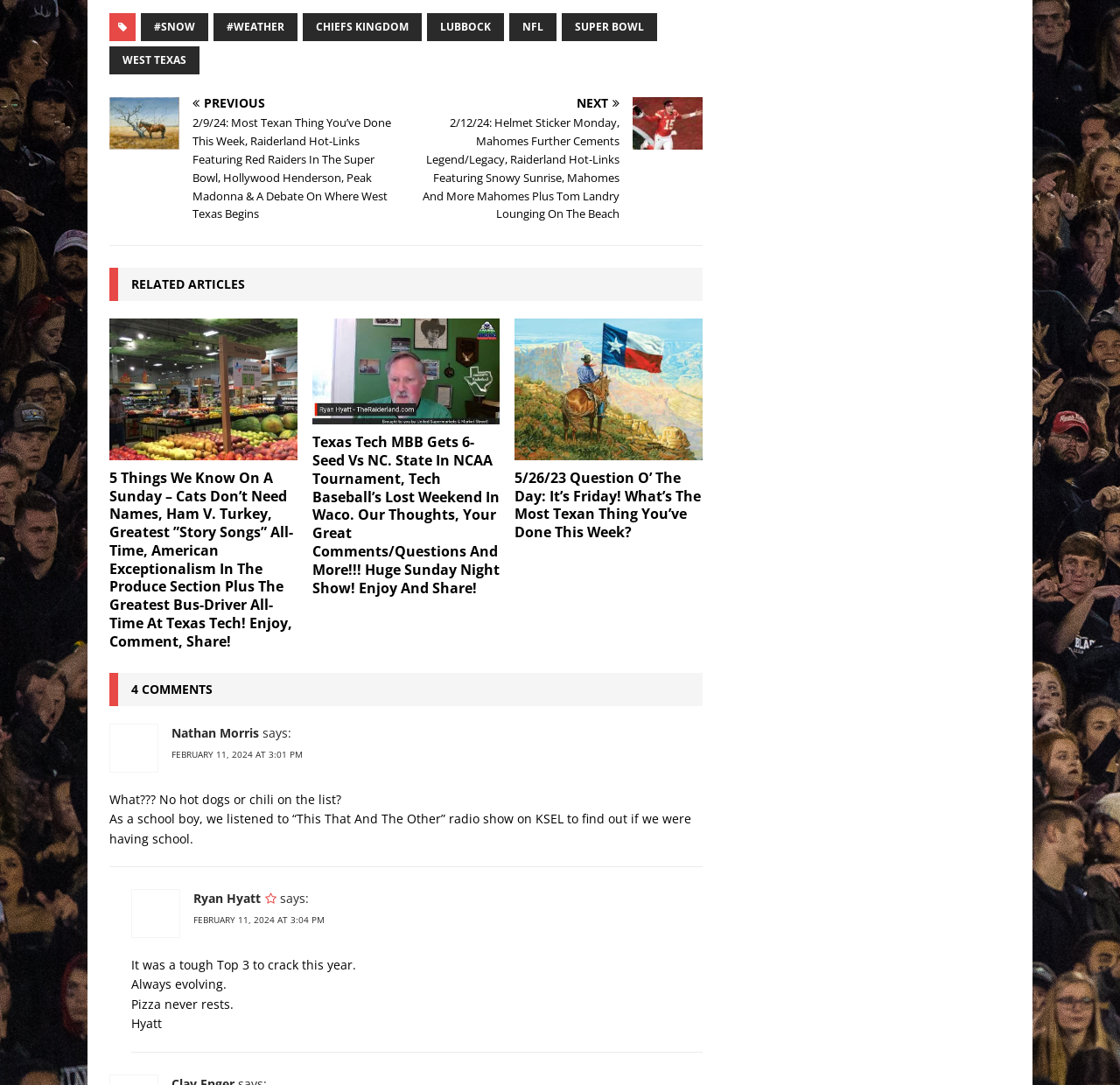Determine the bounding box coordinates of the clickable element to complete this instruction: "Read the article '5 Things We Know On A Sunday – Cats Don’t Need Names, Ham V. Turkey, Greatest ”Story Songs” All-Time, American Exceptionalism In The Produce Section Plus The Greatest Bus-Driver All-Time At Texas Tech! Enjoy, Comment, Share!'". Provide the coordinates in the format of four float numbers between 0 and 1, [left, top, right, bottom].

[0.098, 0.294, 0.265, 0.424]